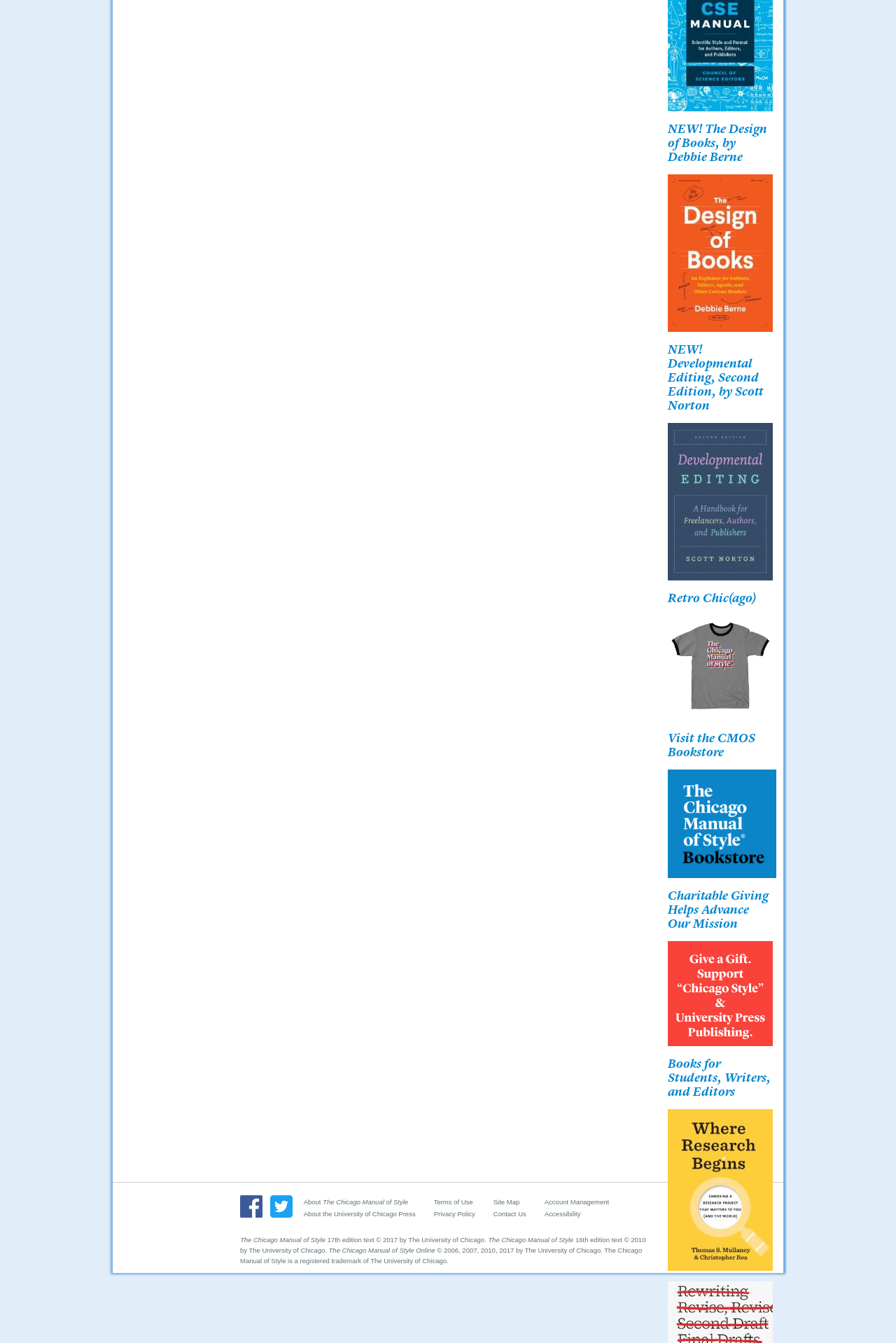Identify the bounding box coordinates of the section that should be clicked to achieve the task described: "Check Facebook Link".

[0.268, 0.89, 0.293, 0.907]